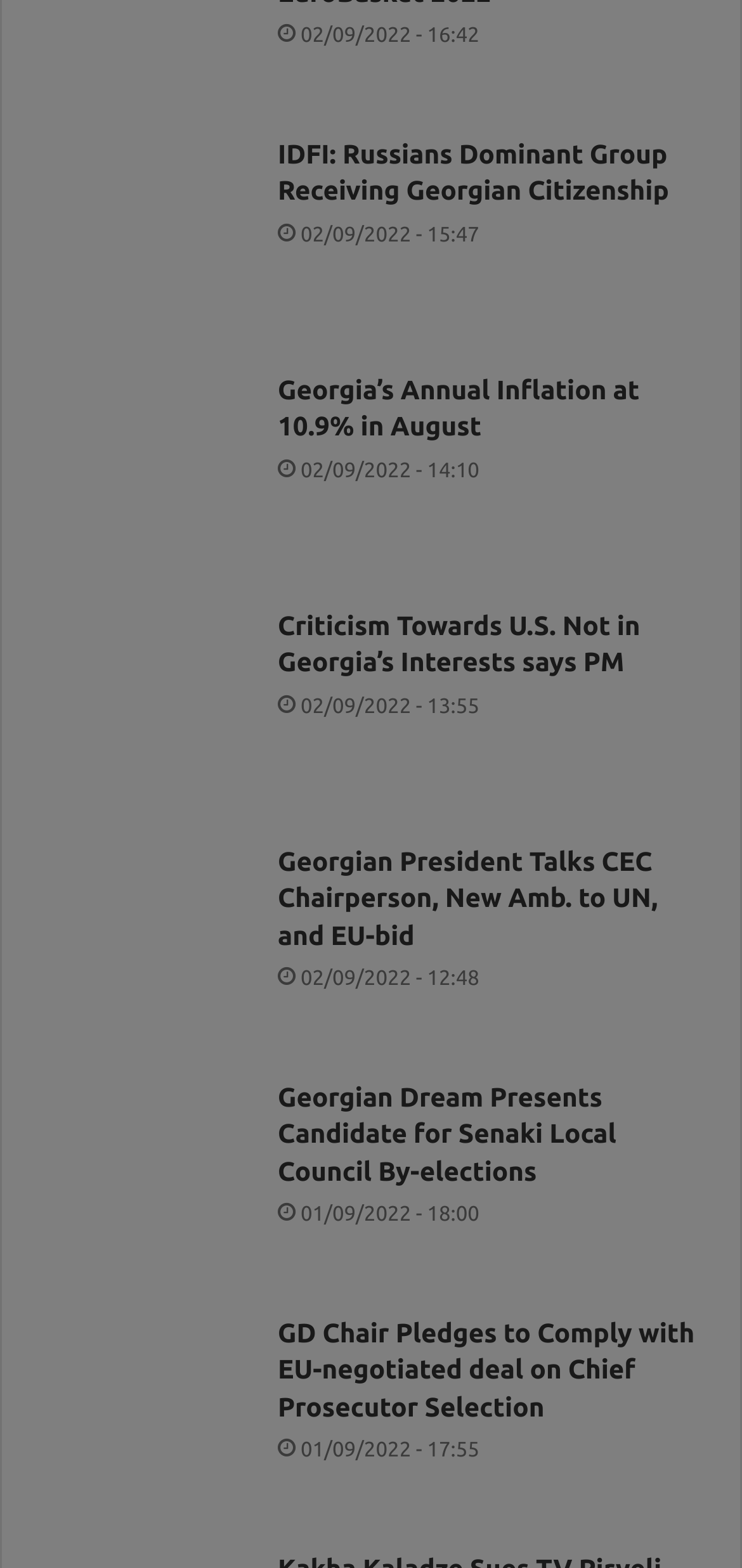What is the topic of the third news article?
Please provide a single word or phrase as your answer based on the screenshot.

Criticism Towards U.S.